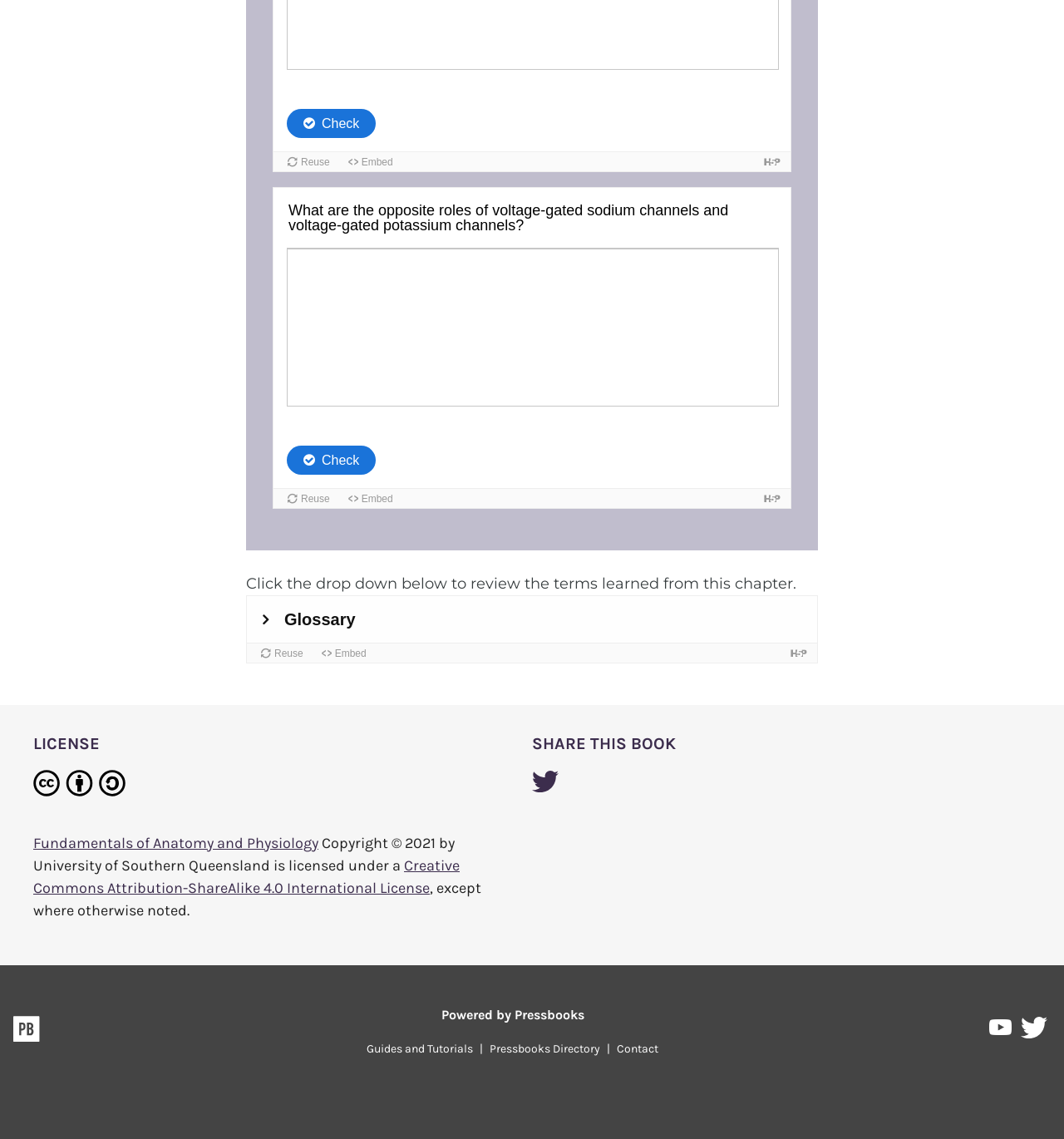Determine the bounding box coordinates for the area you should click to complete the following instruction: "Click the Share on Twitter link".

[0.5, 0.676, 0.525, 0.704]